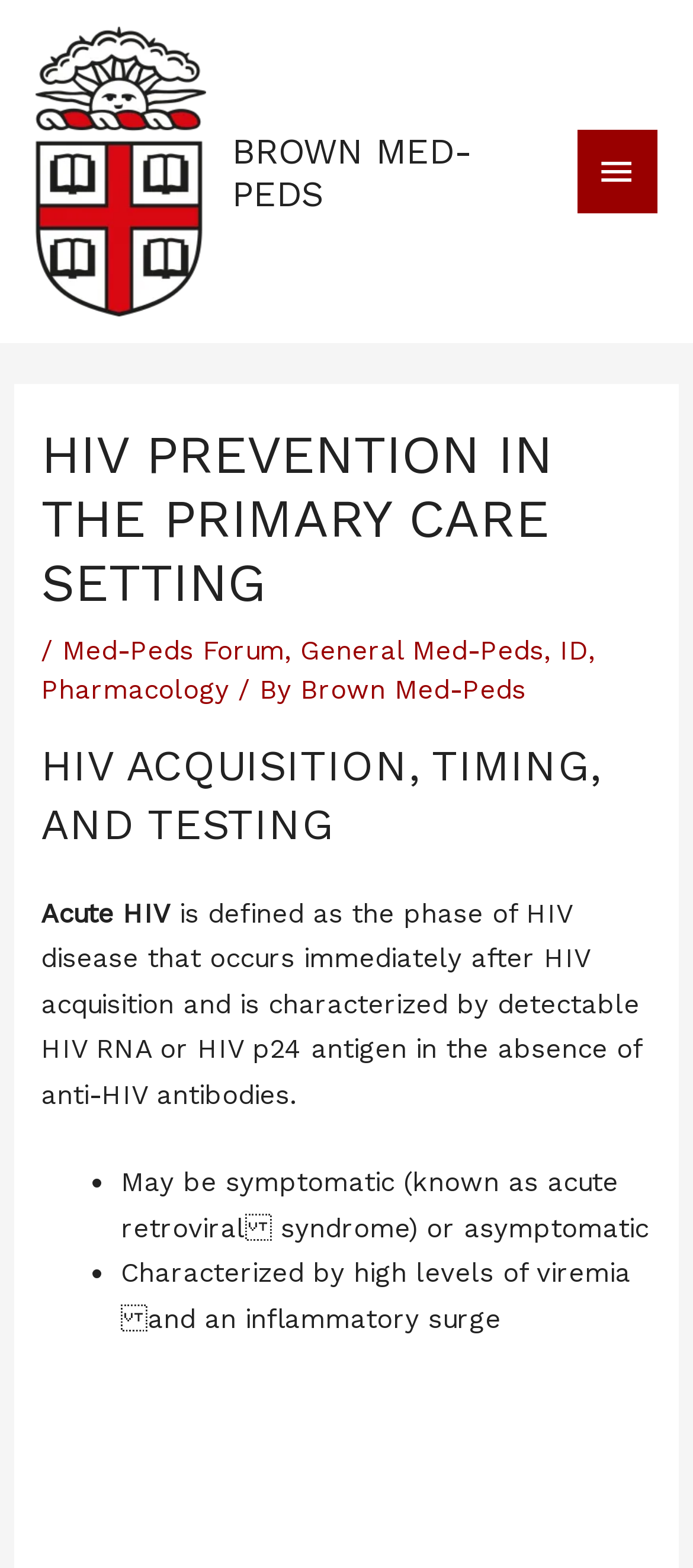Examine the image carefully and respond to the question with a detailed answer: 
What are the characteristics of acute retroviral syndrome?

The characteristics of acute retroviral syndrome can be found in the section 'HIV ACQUISITION, TIMING, AND TESTING'. It is mentioned that acute retroviral syndrome may be symptomatic or asymptomatic.